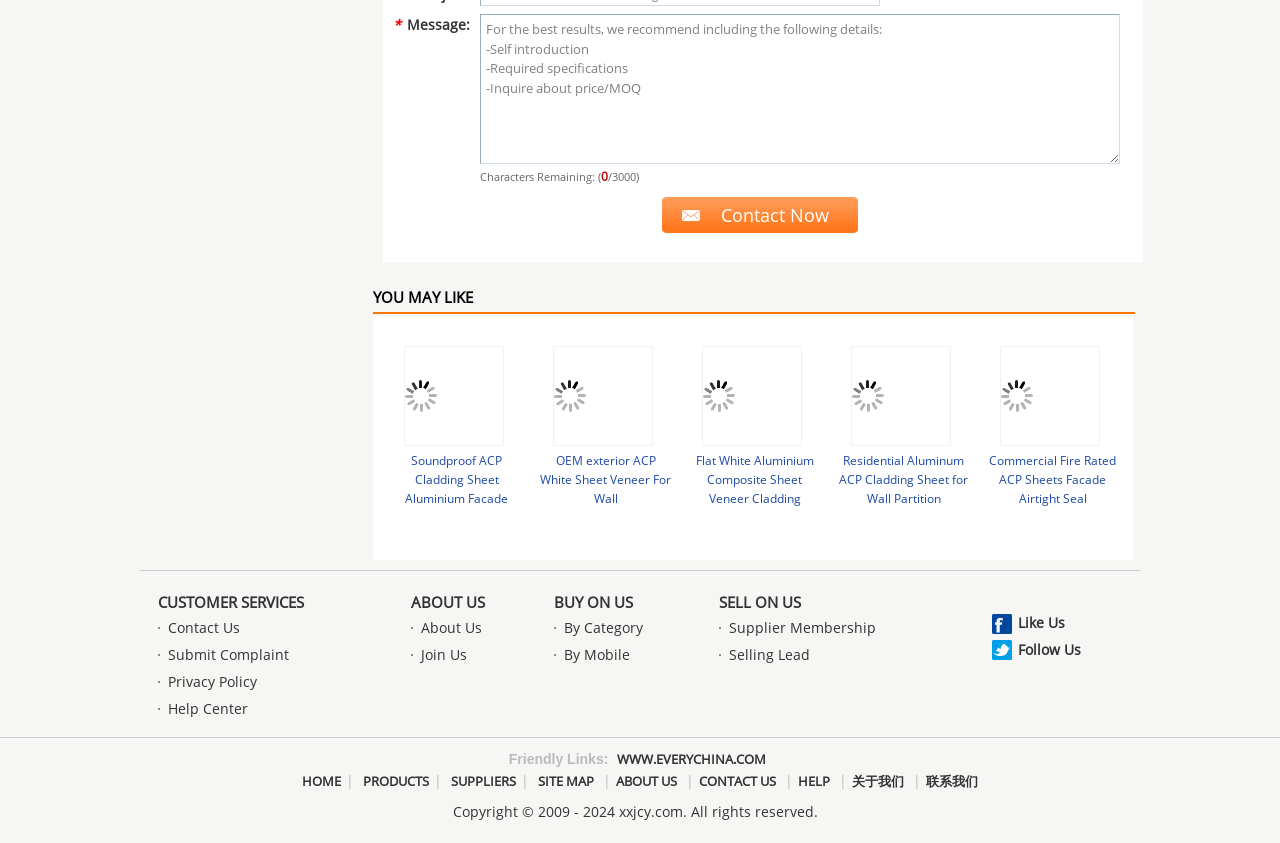Locate the bounding box coordinates of the element you need to click to accomplish the task described by this instruction: "Contact Now".

[0.517, 0.229, 0.673, 0.281]